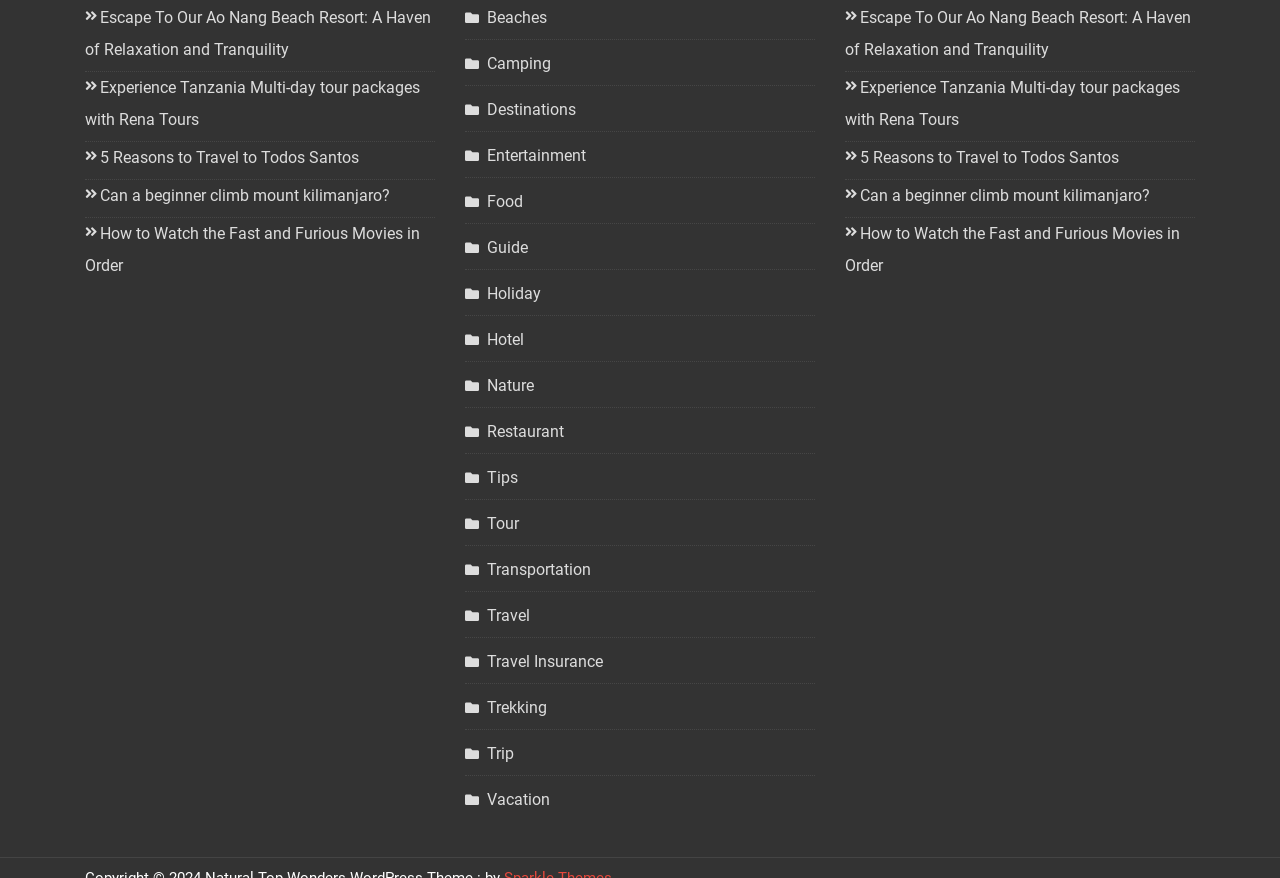Please identify the bounding box coordinates of the element that needs to be clicked to execute the following command: "Explore Ao Nang Beach Resort". Provide the bounding box using four float numbers between 0 and 1, formatted as [left, top, right, bottom].

[0.066, 0.009, 0.337, 0.067]